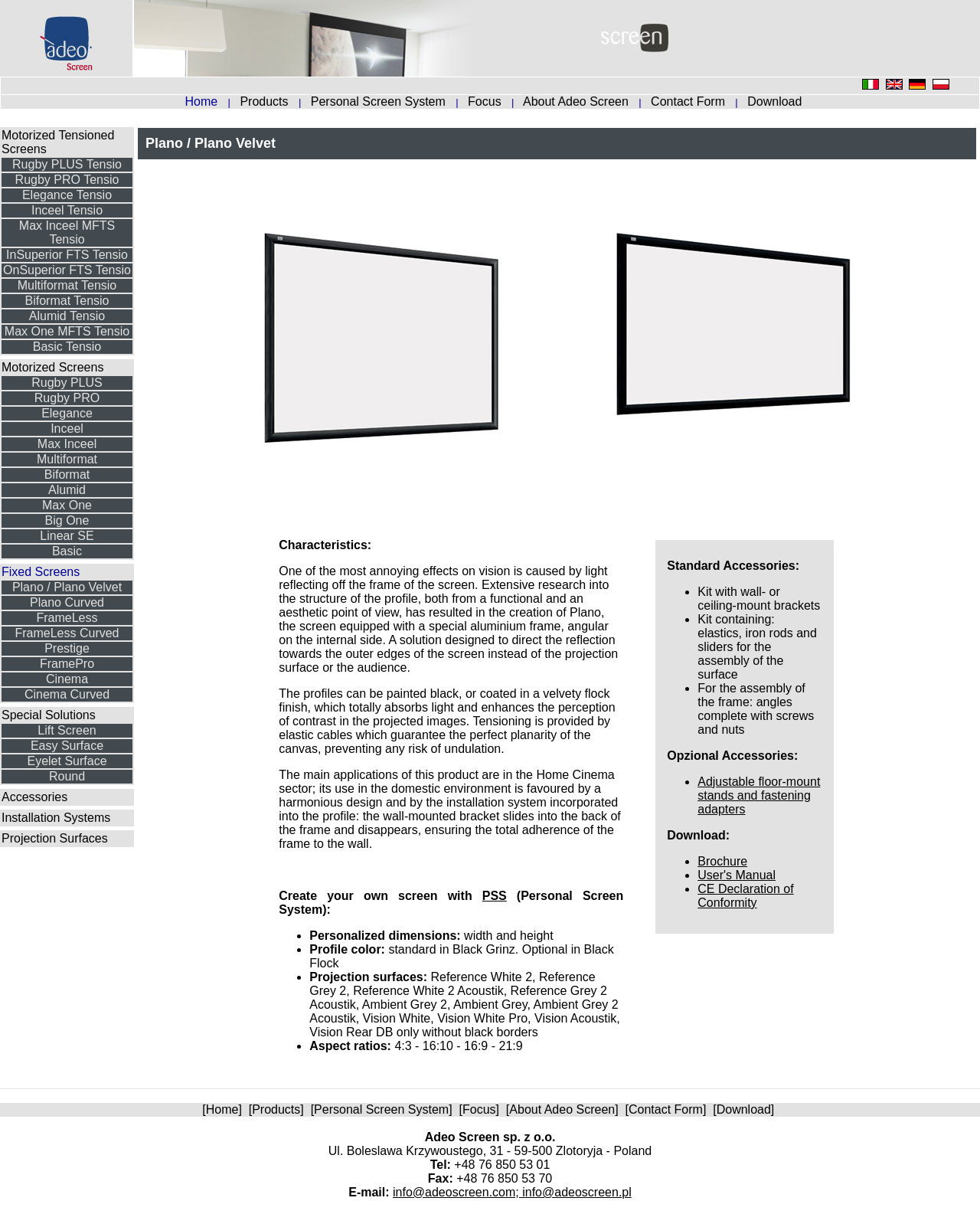Produce a meticulous description of the webpage.

The webpage is about Plano, a fixed screen for home theater and professional audio visual markets. At the top, there is a table with a row of flags representing different languages, including Italian, English, German, and Polish. Below the language selection, there is a navigation menu with links to various sections of the website, such as Home, Products, Personal Screen System, Focus, About Adeo Screen, and Contact Form.

The main content of the webpage is divided into two columns. The left column has a heading "Accessories Installation Systems Projection Surfaces" and features a small image at the top. Below the image, there is a list of links to different products, including Motorized Tensioned Screens, Rugby PLUS Tensio, Rugby PRO Tensio, Elegance Tensio, Inceel Tensio, Max Inceel MFTS Tensio, InSuperior FTS Tensio, OnSuperior FTS Tensio, Multiformat Tensio, Biformat Tensio, and Alumid Tensio. Each product link is accompanied by a brief description.

The right column appears to be empty, with no visible content. Overall, the webpage has a simple and organized layout, with a focus on showcasing the various products offered by Plano.